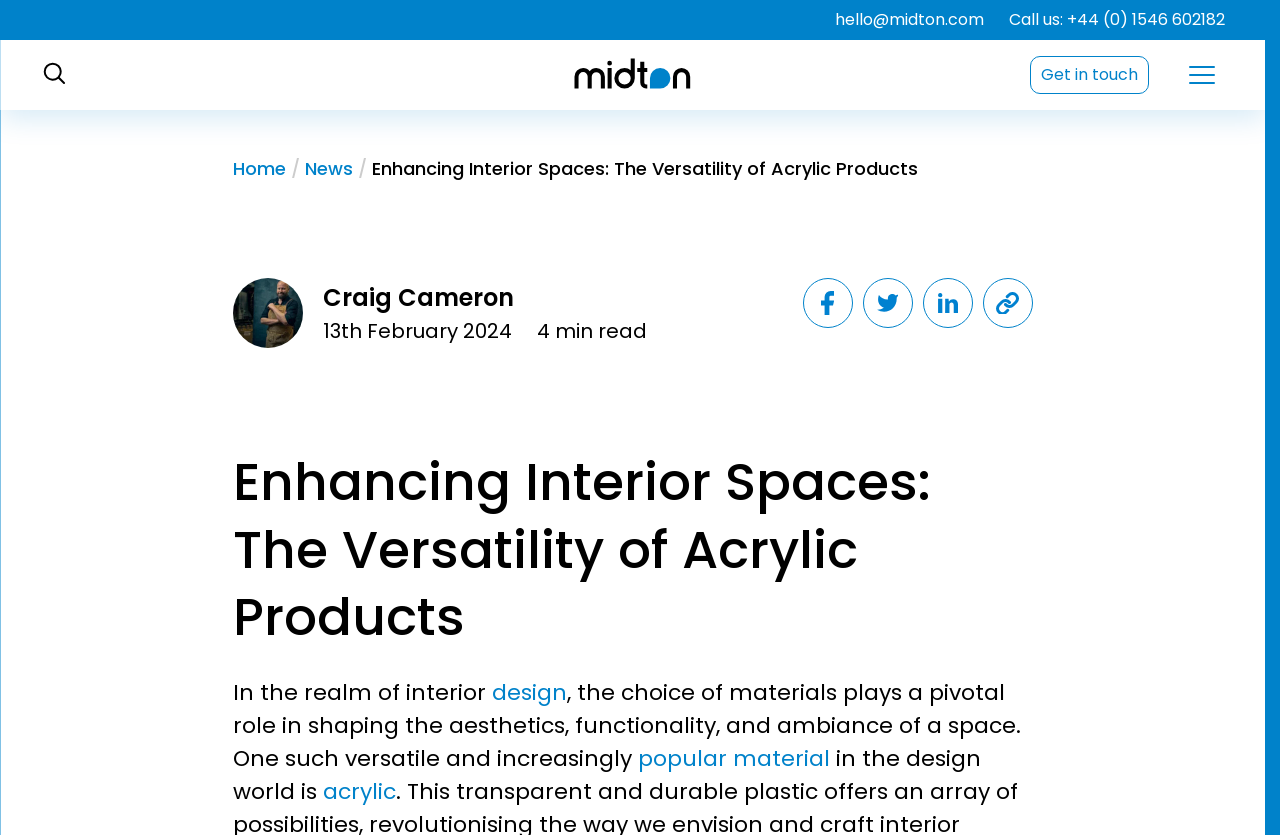Given the element description News, predict the bounding box coordinates for the UI element in the webpage screenshot. The format should be (top-left x, top-left y, bottom-right x, bottom-right y), and the values should be between 0 and 1.

[0.238, 0.192, 0.275, 0.213]